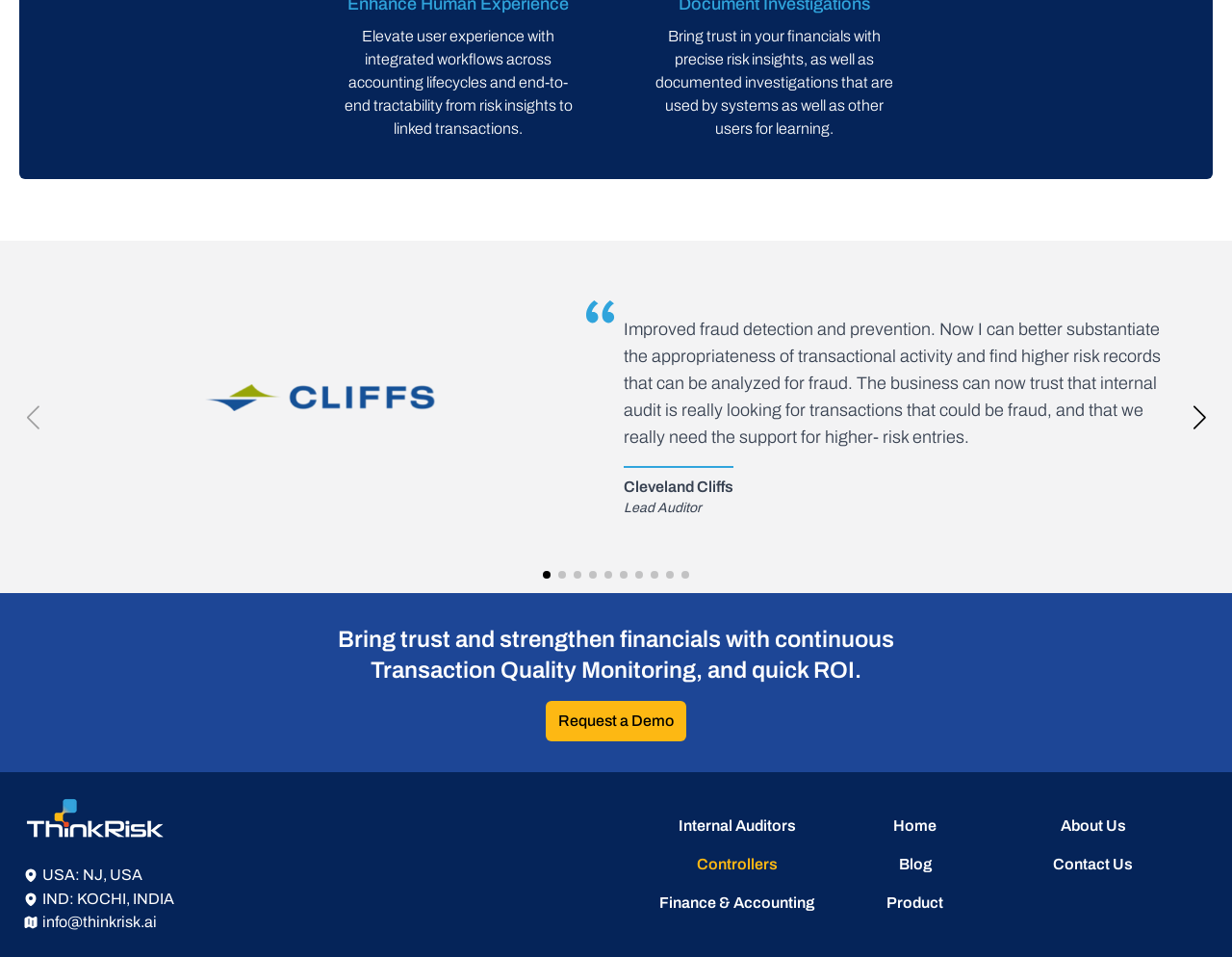Please find the bounding box for the following UI element description. Provide the coordinates in (top-left x, top-left y, bottom-right x, bottom-right y) format, with values between 0 and 1: Finance & Accounting

[0.535, 0.935, 0.661, 0.952]